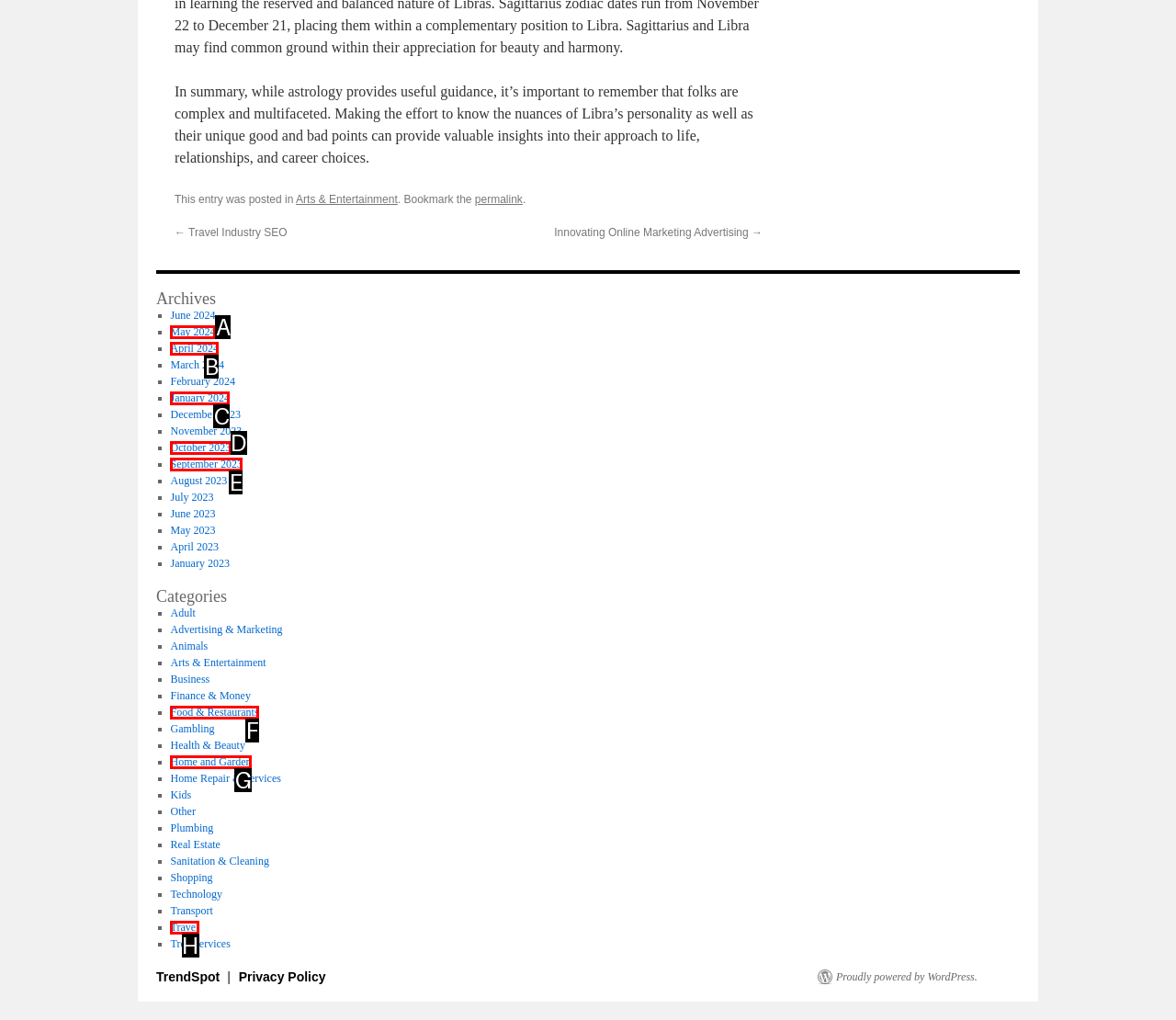Pick the option that corresponds to: May 2024
Provide the letter of the correct choice.

A